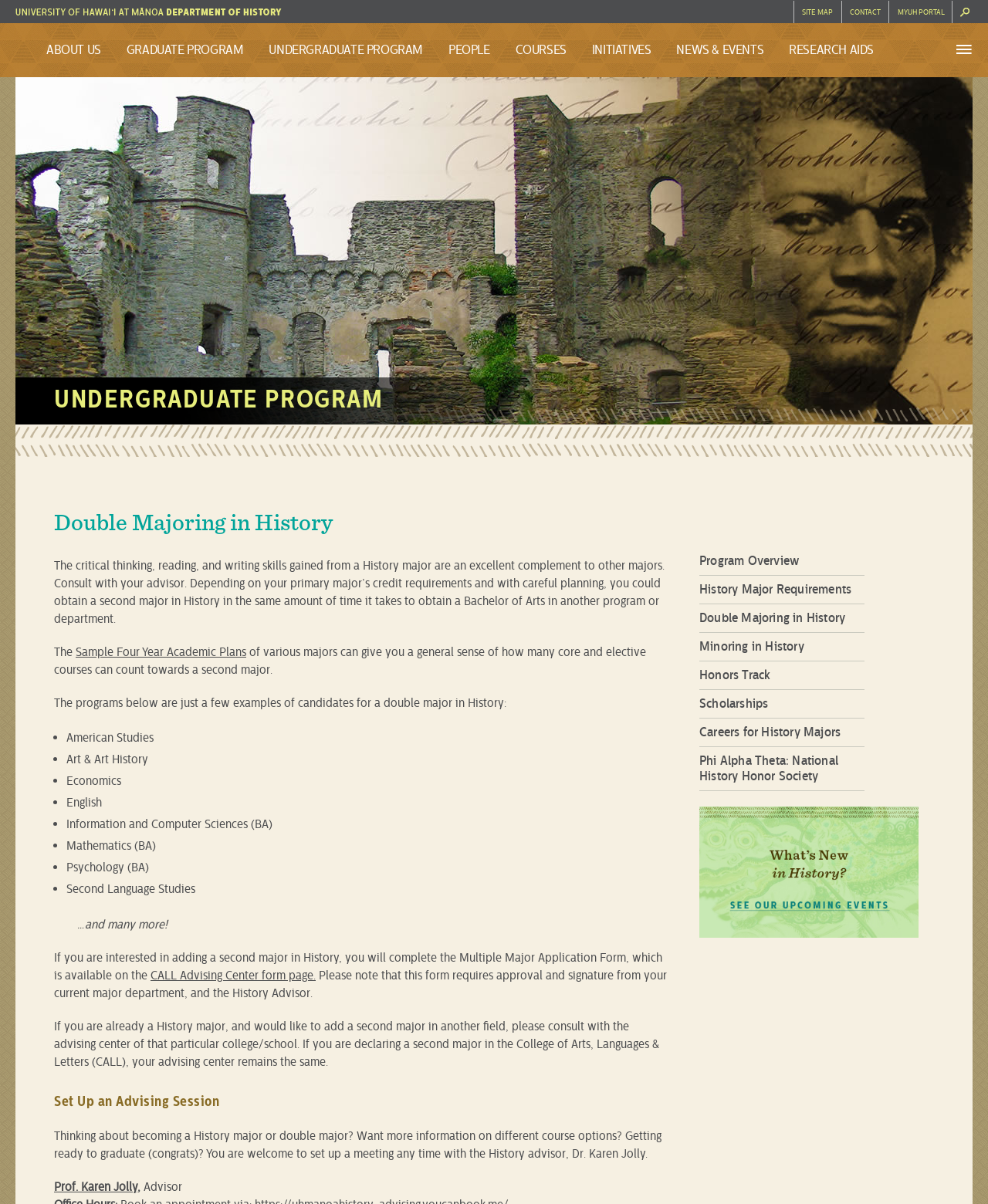Please identify the bounding box coordinates of the clickable area that will allow you to execute the instruction: "Set up an advising session with Dr. Karen Jolly".

[0.055, 0.979, 0.139, 0.992]